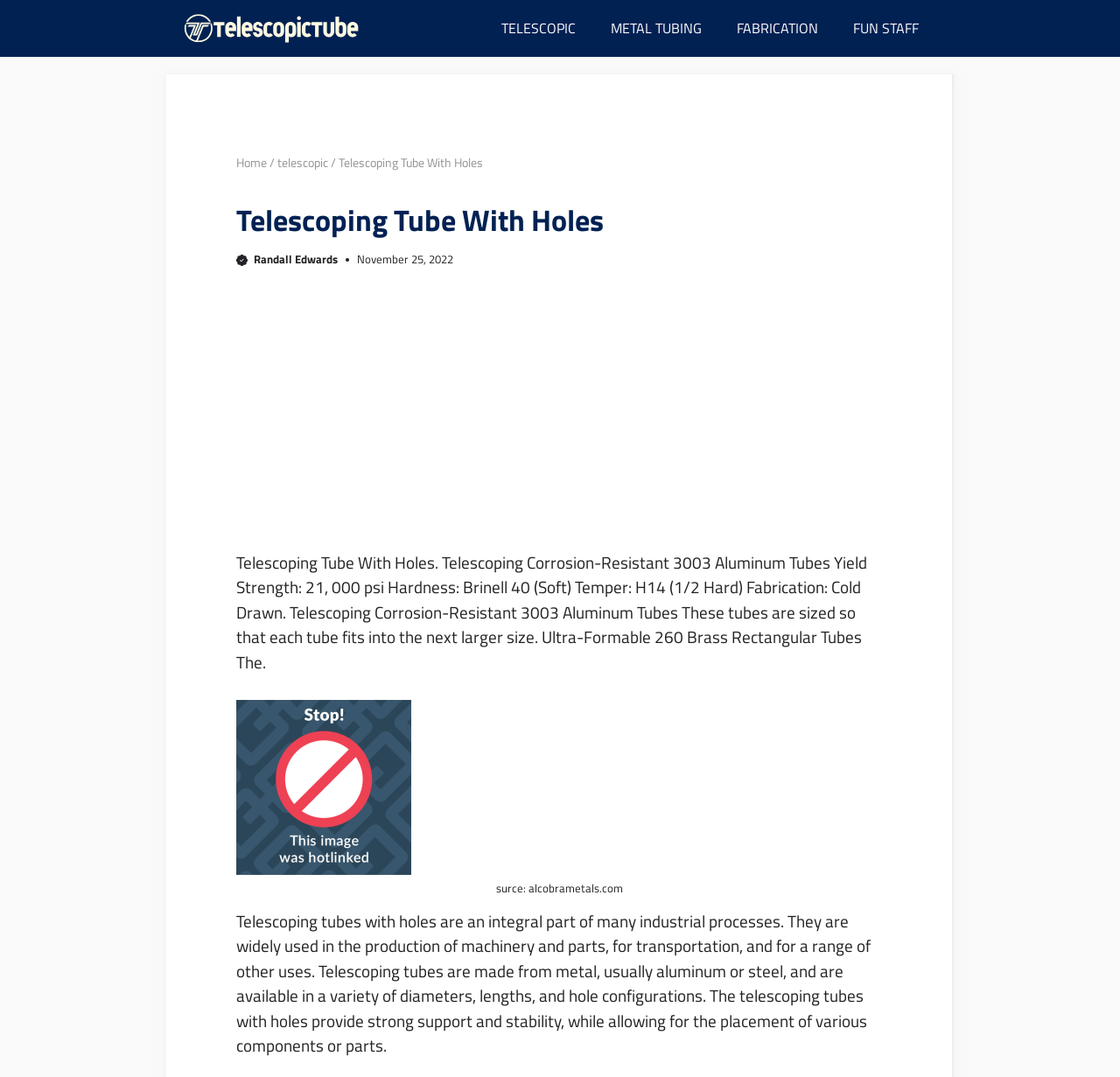Locate the bounding box coordinates of the area to click to fulfill this instruction: "Call 1-800-205-6106". The bounding box should be presented as four float numbers between 0 and 1, in the order [left, top, right, bottom].

None